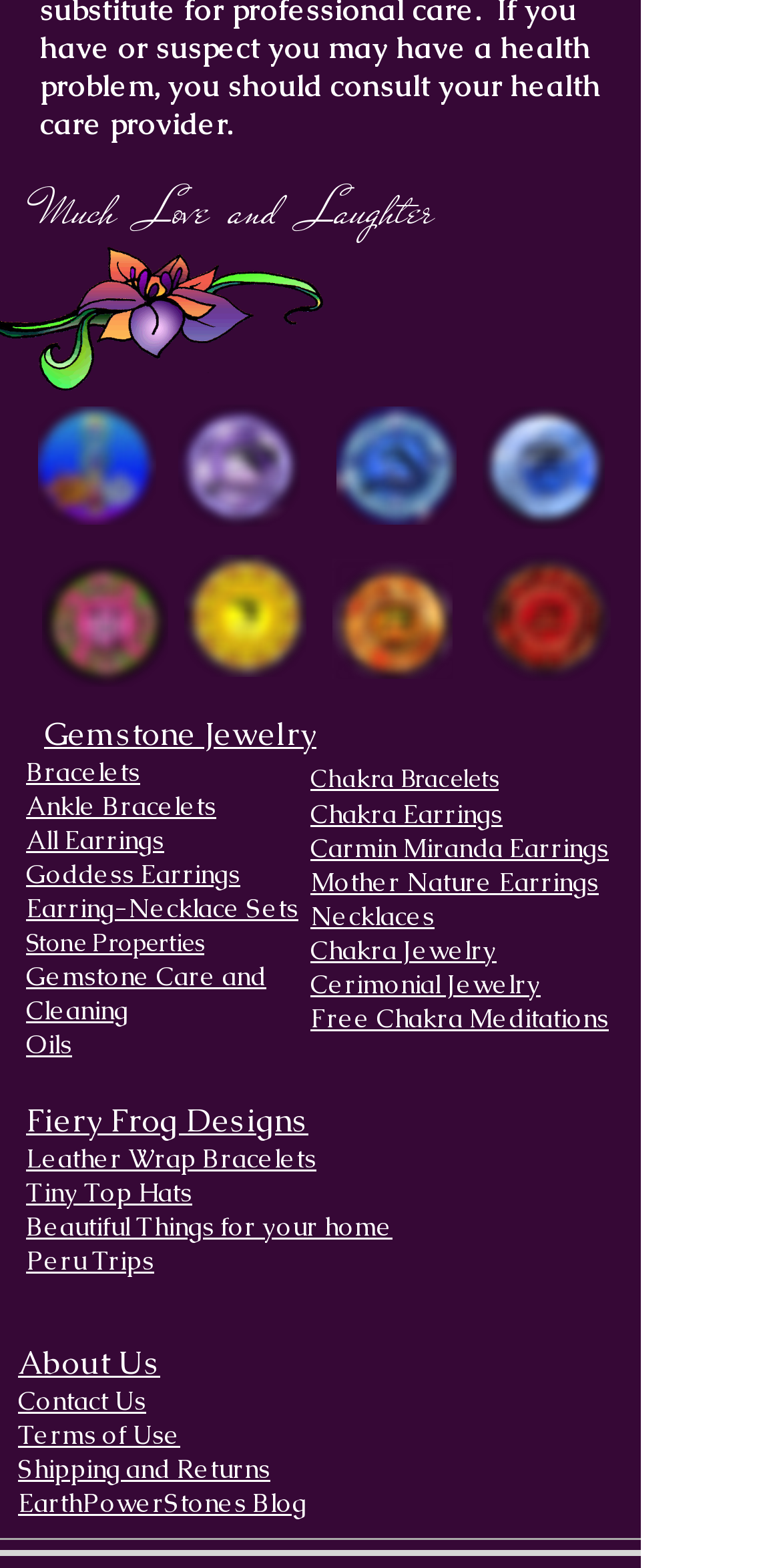Provide the bounding box coordinates for the UI element described in this sentence: "Oils". The coordinates should be four float values between 0 and 1, i.e., [left, top, right, bottom].

[0.033, 0.655, 0.092, 0.677]